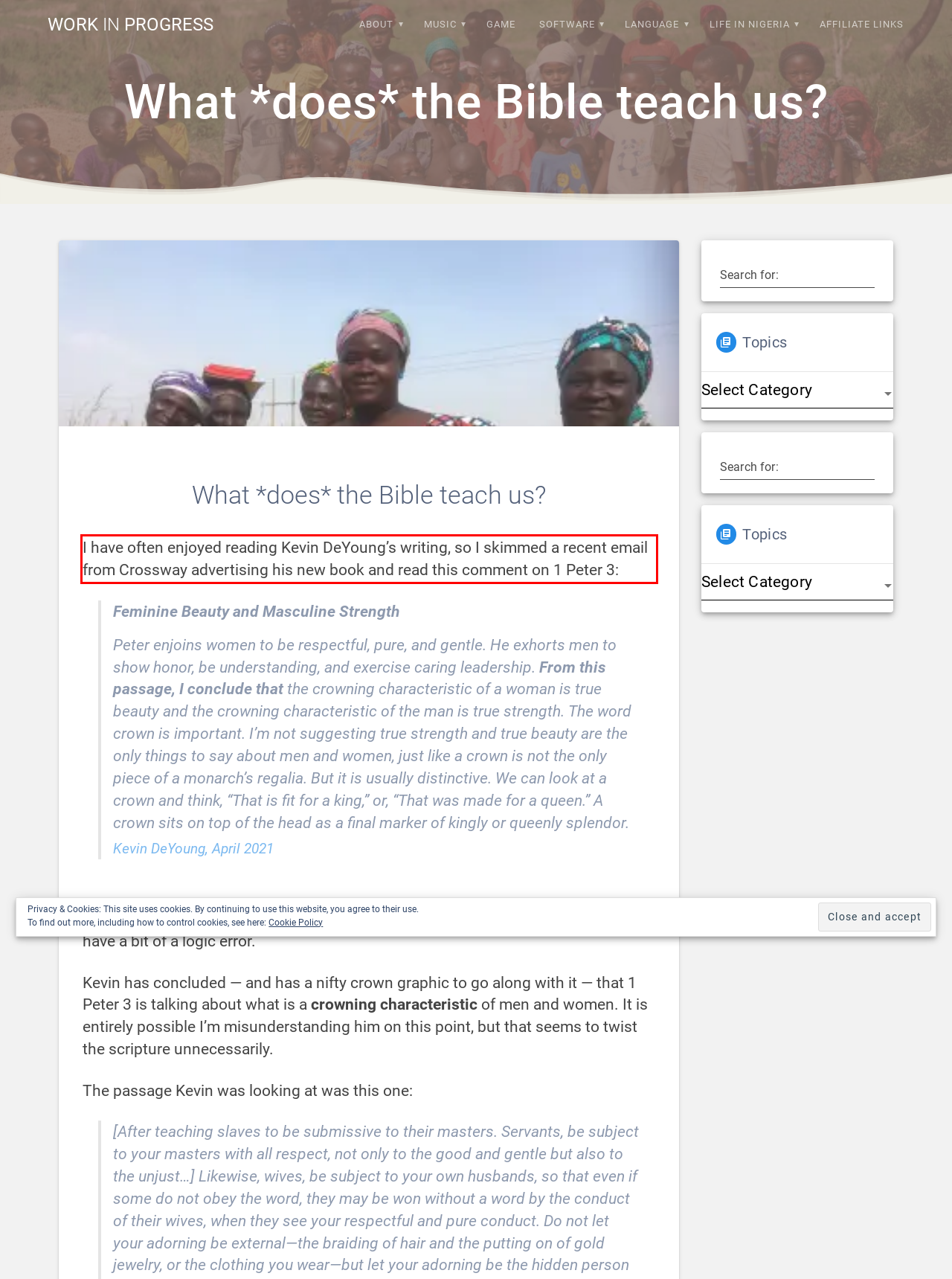There is a UI element on the webpage screenshot marked by a red bounding box. Extract and generate the text content from within this red box.

I have often enjoyed reading Kevin DeYoung’s writing, so I skimmed a recent email from Crossway advertising his new book and read this comment on 1 Peter 3: